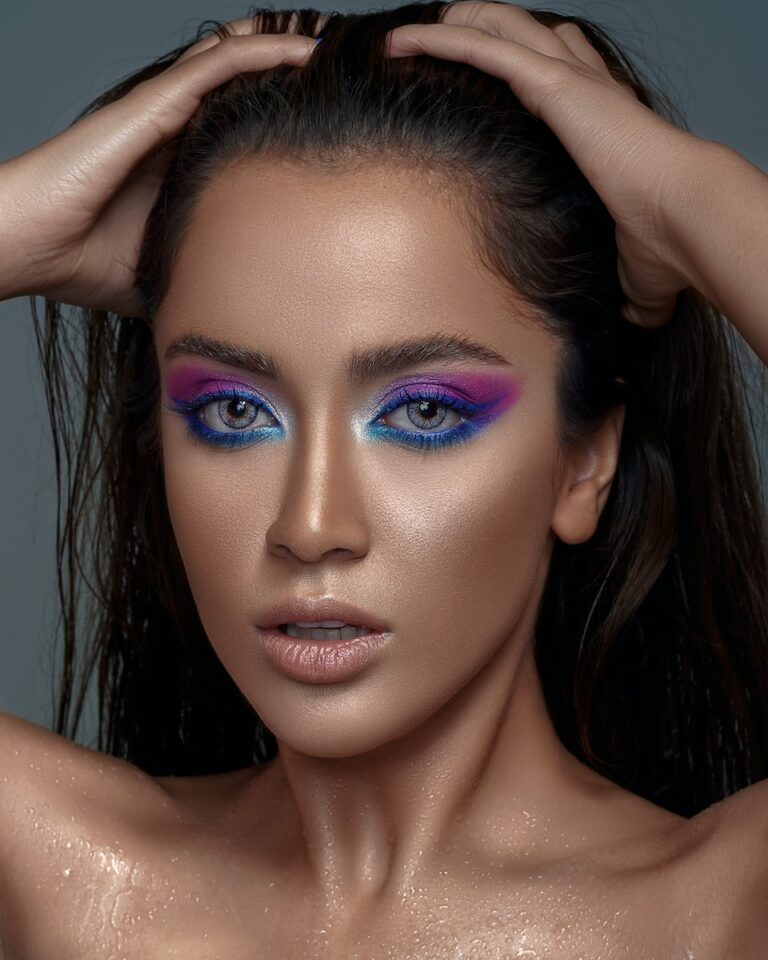What is the dominant color of the eyeshadow?
Using the image, respond with a single word or phrase.

Blue and pink